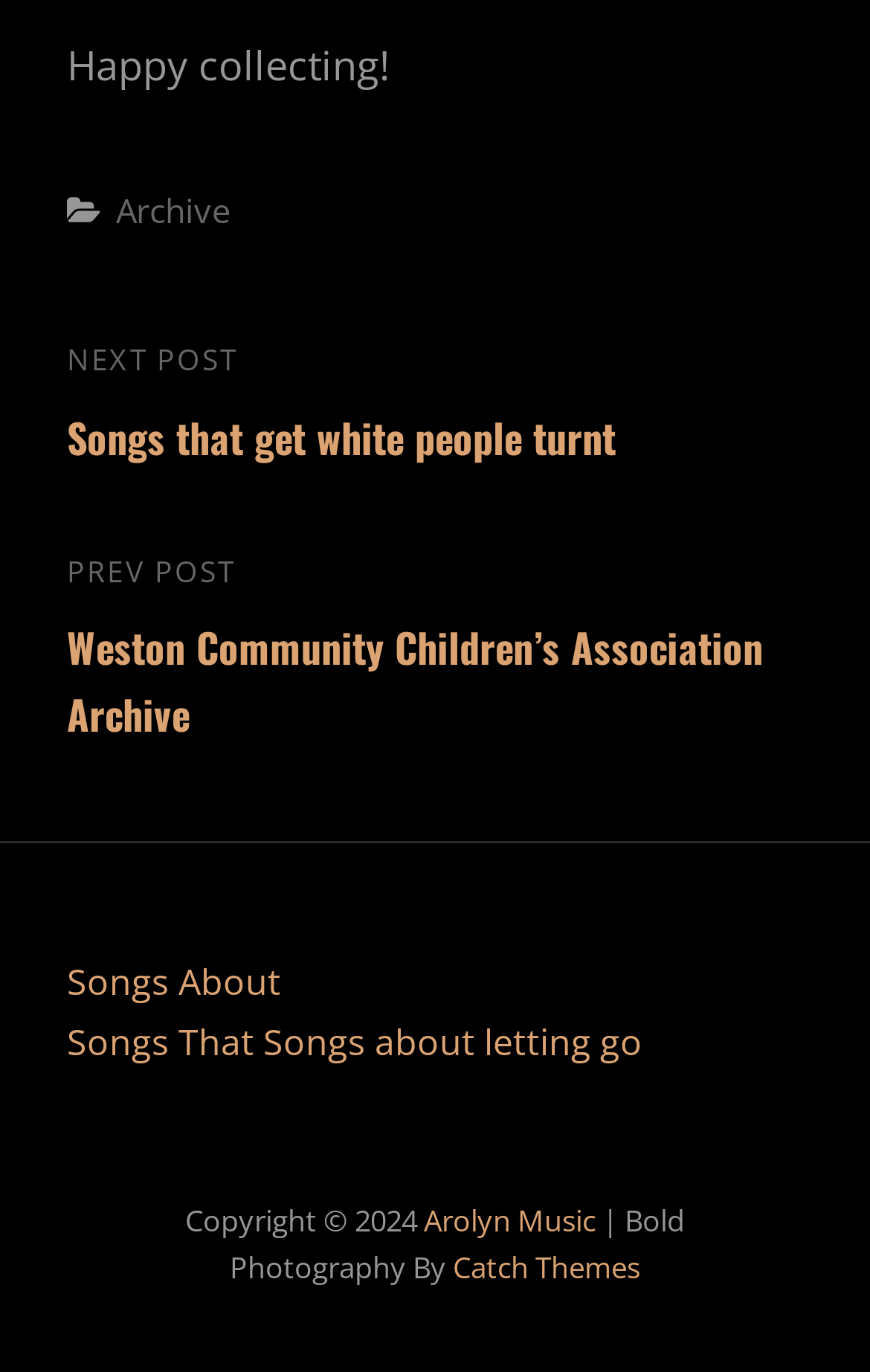Identify the bounding box coordinates of the section that should be clicked to achieve the task described: "Explore categories".

[0.131, 0.136, 0.315, 0.168]